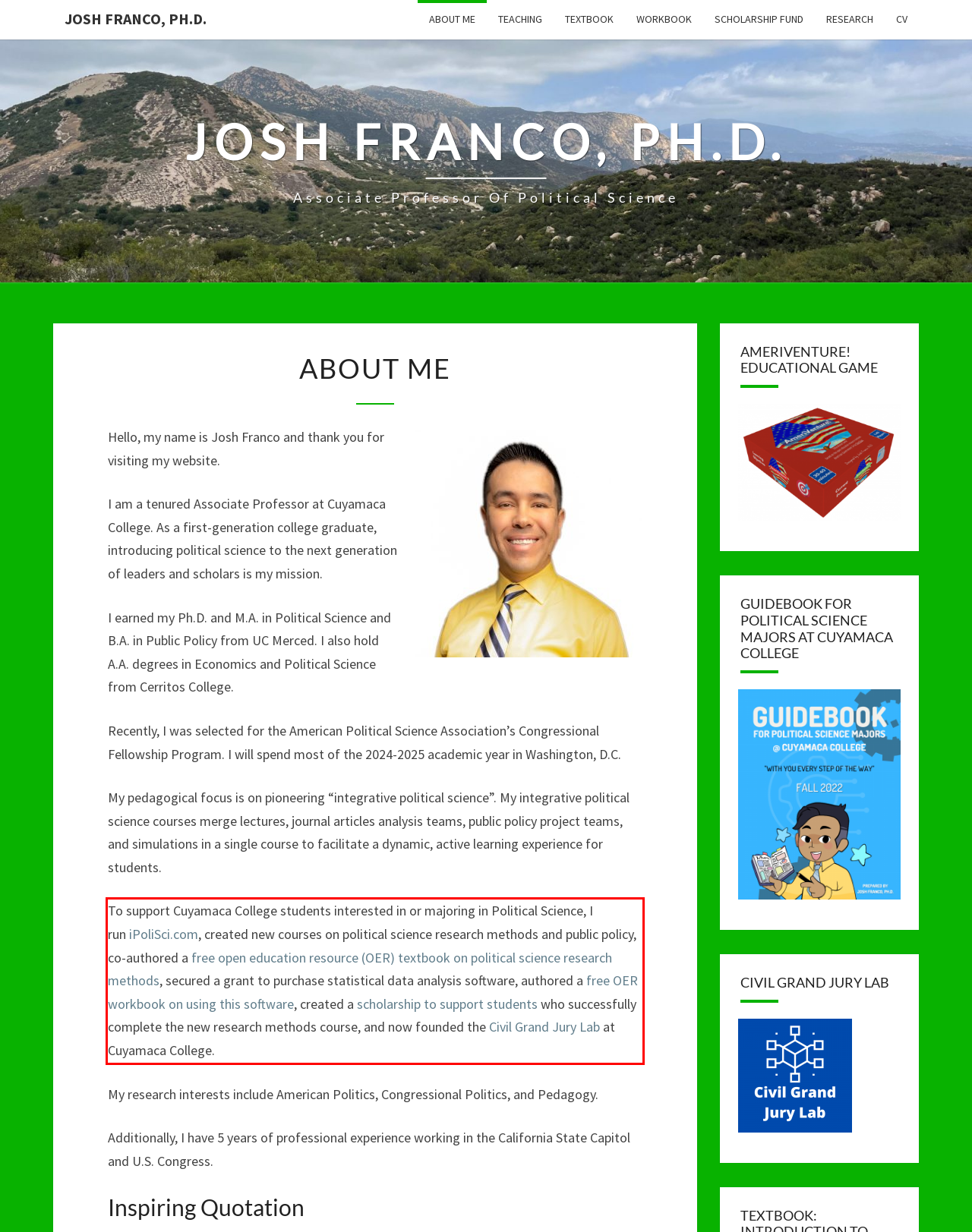With the provided screenshot of a webpage, locate the red bounding box and perform OCR to extract the text content inside it.

To support Cuyamaca College students interested in or majoring in Political Science, I run iPoliSci.com, created new courses on political science research methods and public policy, co-authored a free open education resource (OER) textbook on political science research methods, secured a grant to purchase statistical data analysis software, authored a free OER workbook on using this software, created a scholarship to support students who successfully complete the new research methods course, and now founded the Civil Grand Jury Lab at Cuyamaca College.